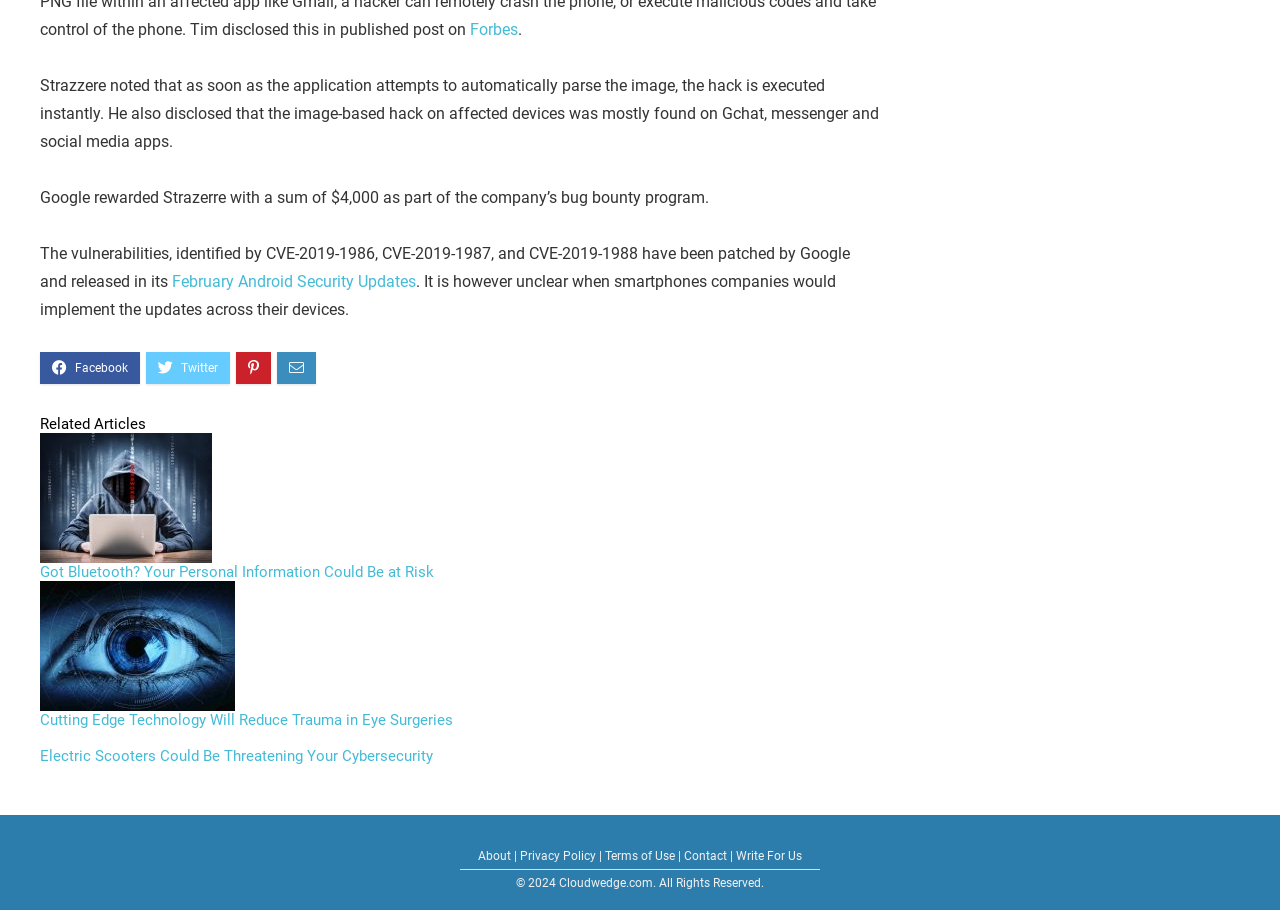Determine the bounding box coordinates of the UI element that matches the following description: "About |". The coordinates should be four float numbers between 0 and 1 in the format [left, top, right, bottom].

[0.373, 0.933, 0.406, 0.948]